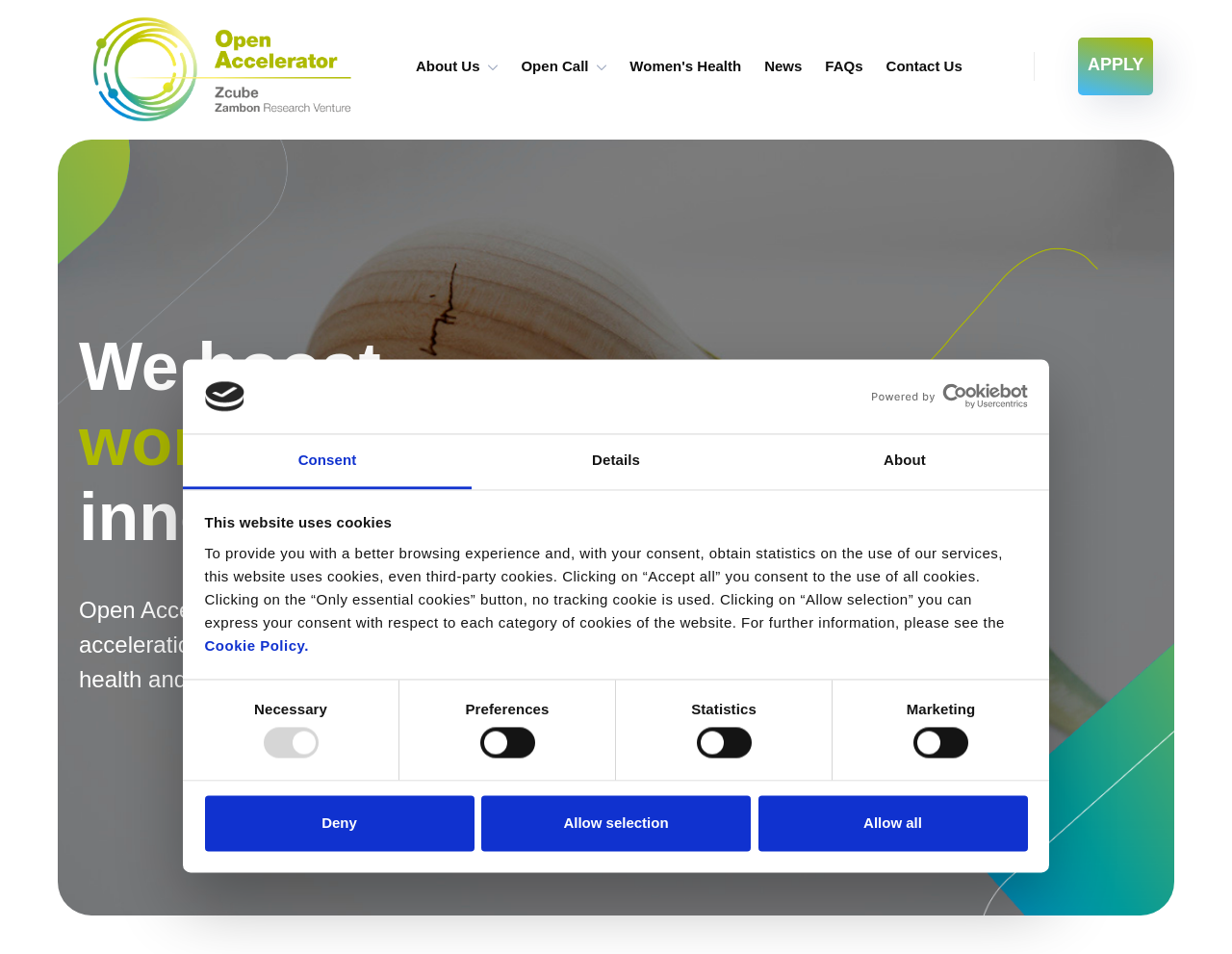Identify the bounding box of the UI component described as: "Details".

[0.383, 0.455, 0.617, 0.513]